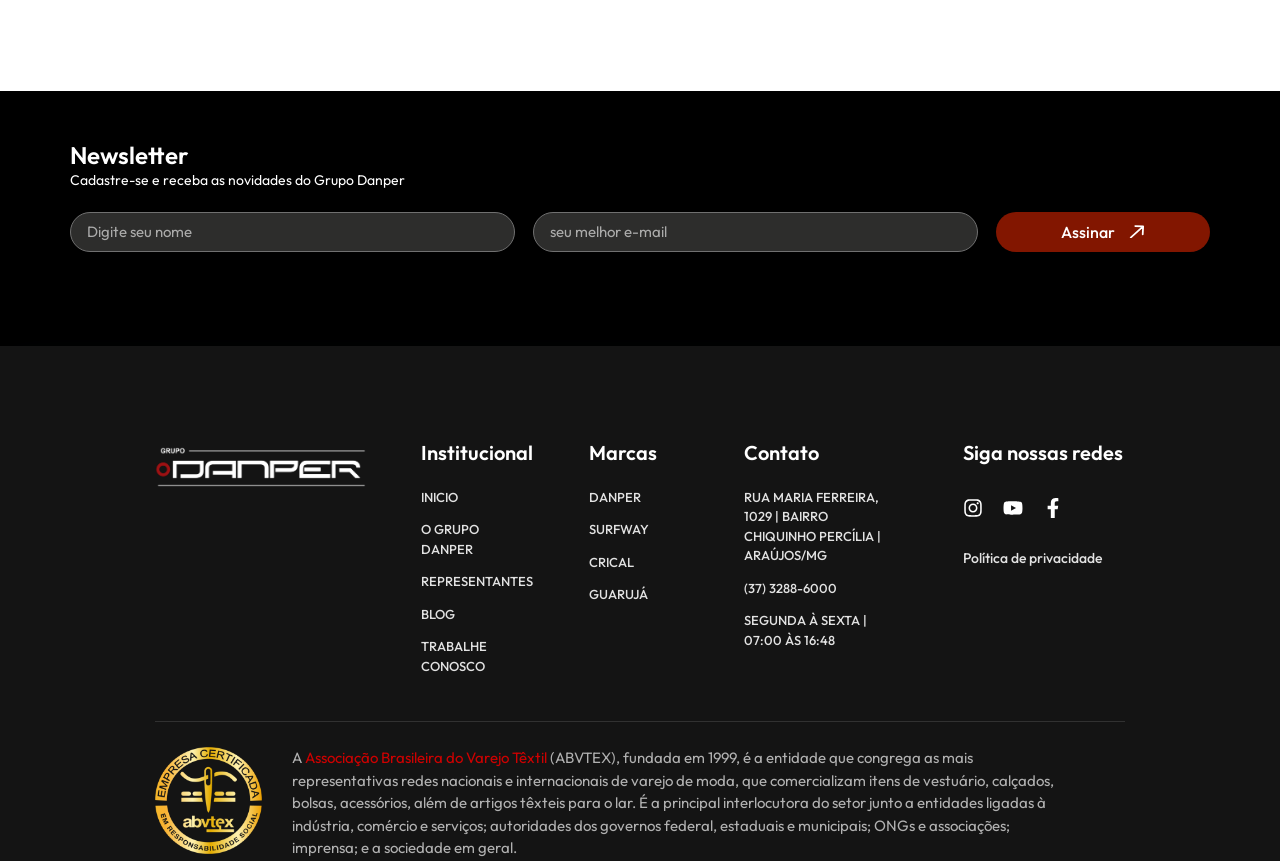Observe the image and answer the following question in detail: What type of links are listed under 'Institucional'?

Under the heading 'Institucional', there are several links listed, including 'INICIO', 'O GRUPO DANPER', 'REPRESENTANTES', 'BLOG', and 'TRABALHE CONOSCO'. These links are likely navigation links that lead to different sections of the website, providing information about the institution.